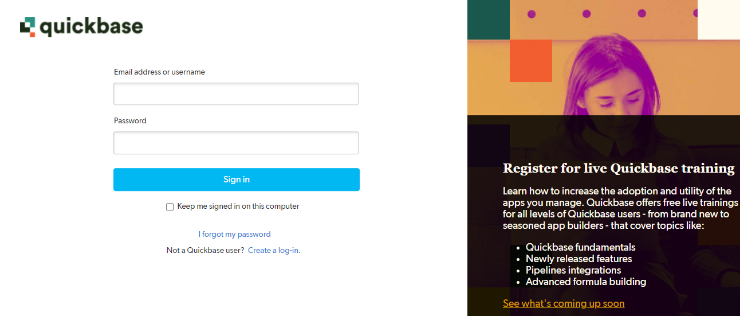Provide a comprehensive description of the image.

The image displays the Quickbase login interface, prominently featuring fields for users to enter their email address or username and password. Below the password field, a blue button labeled "Sign in" invites users to proceed with the login process. There's also an option to keep sessions active on the current computer, along with links for users needing assistance, such as "I forgot my password" and a prompt for those who are not yet registered to create a new account. On the right side, an informative section highlights opportunities to register for live training sessions on Quickbase, covering essential topics for both new and experienced users. The overall design integrates an inviting layout with rich colors, making the login experience user-friendly and visually appealing.